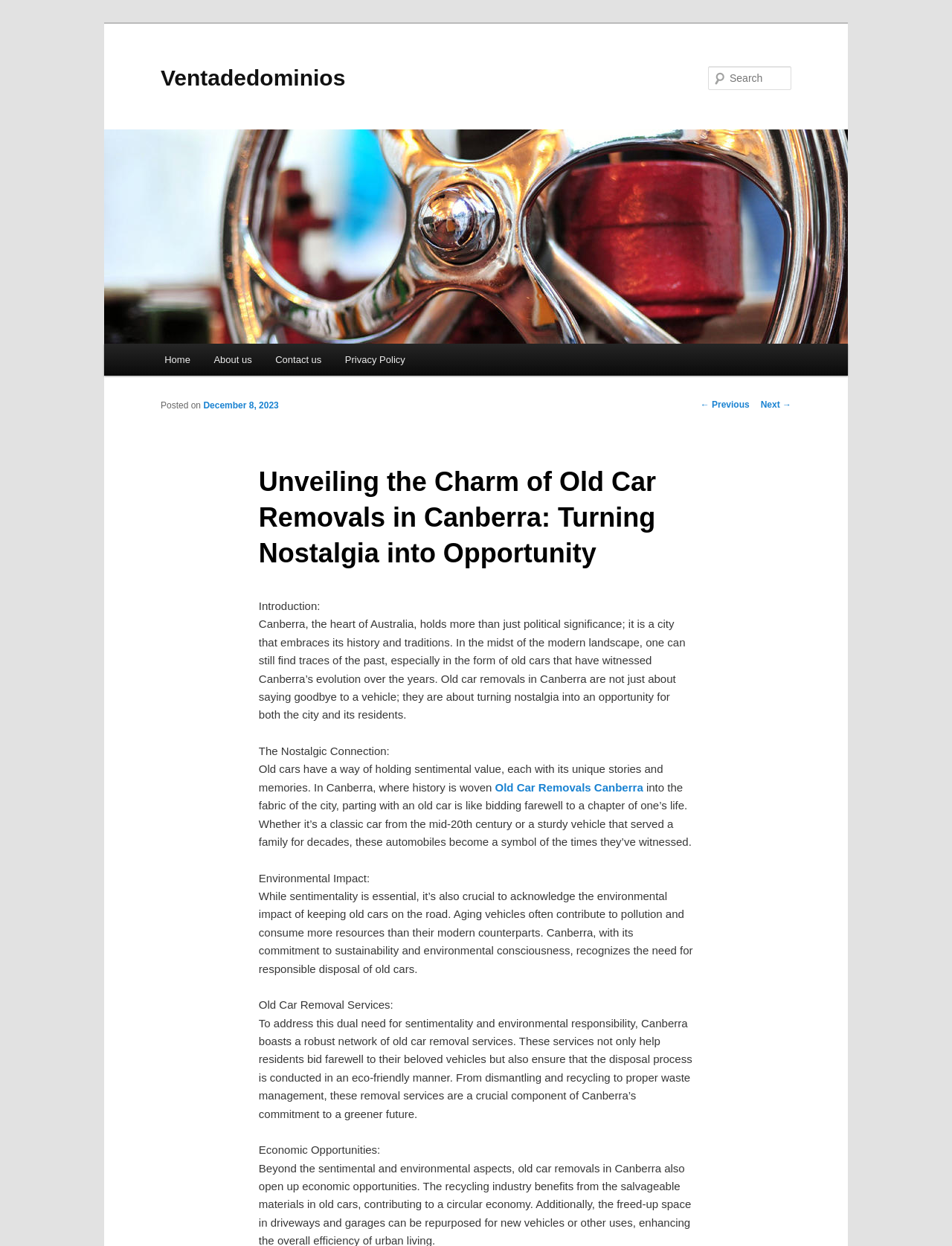Please mark the bounding box coordinates of the area that should be clicked to carry out the instruction: "Search for something".

[0.744, 0.053, 0.831, 0.072]